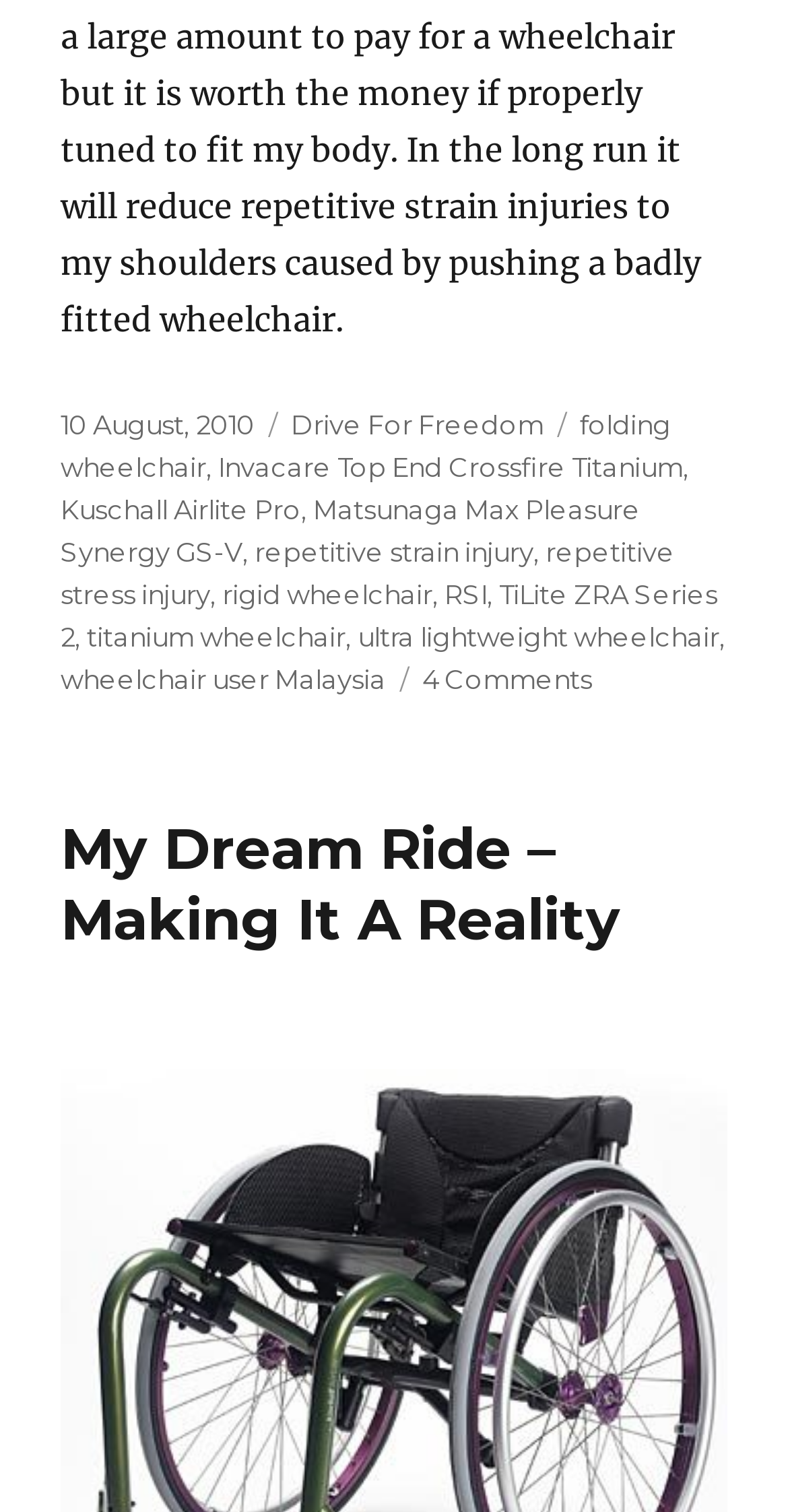Please locate the bounding box coordinates for the element that should be clicked to achieve the following instruction: "read comments". Ensure the coordinates are given as four float numbers between 0 and 1, i.e., [left, top, right, bottom].

[0.536, 0.438, 0.751, 0.459]